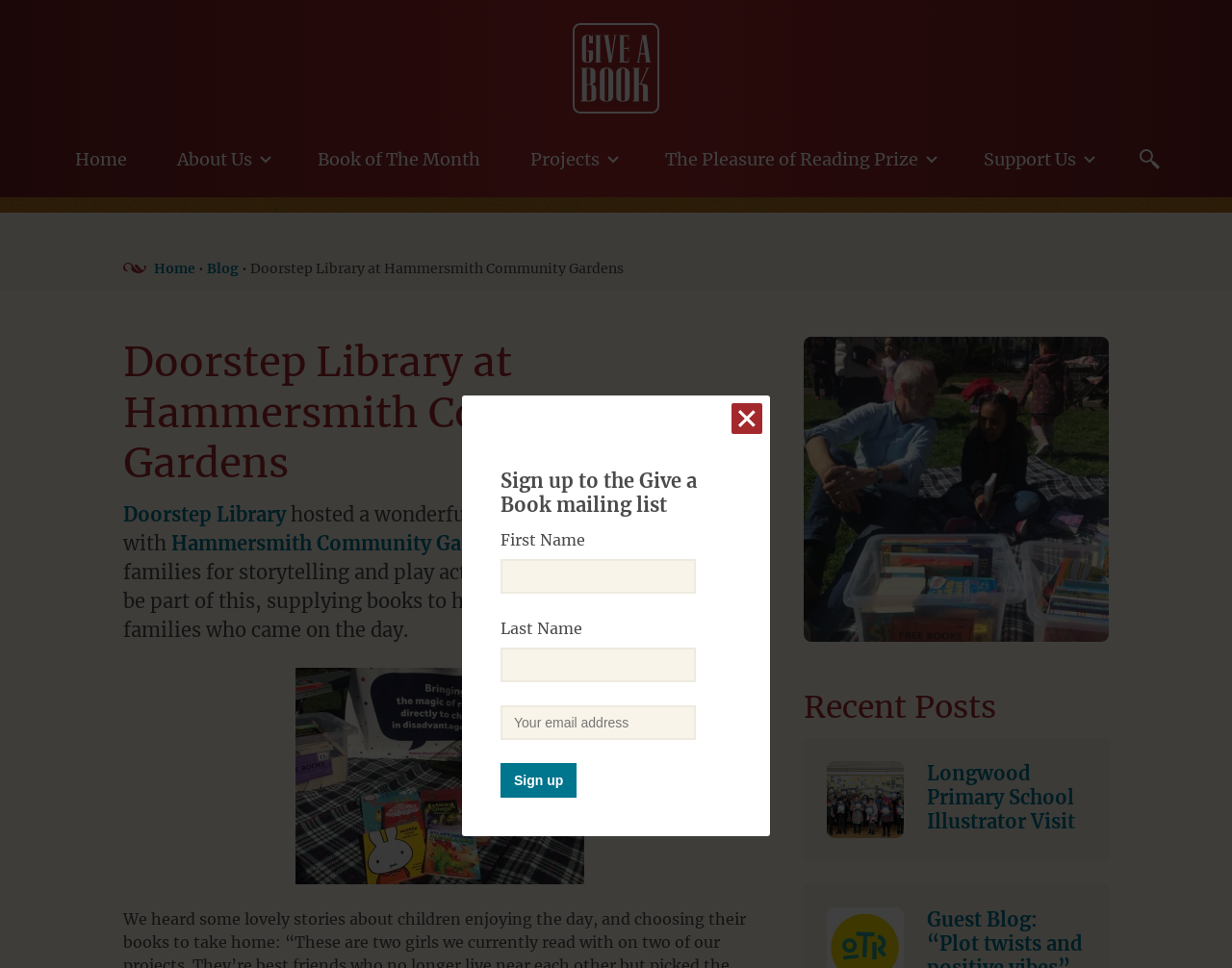Pinpoint the bounding box coordinates for the area that should be clicked to perform the following instruction: "Read the 'Doorstep Library at Hammersmith Community Gardens' article".

[0.203, 0.268, 0.506, 0.286]